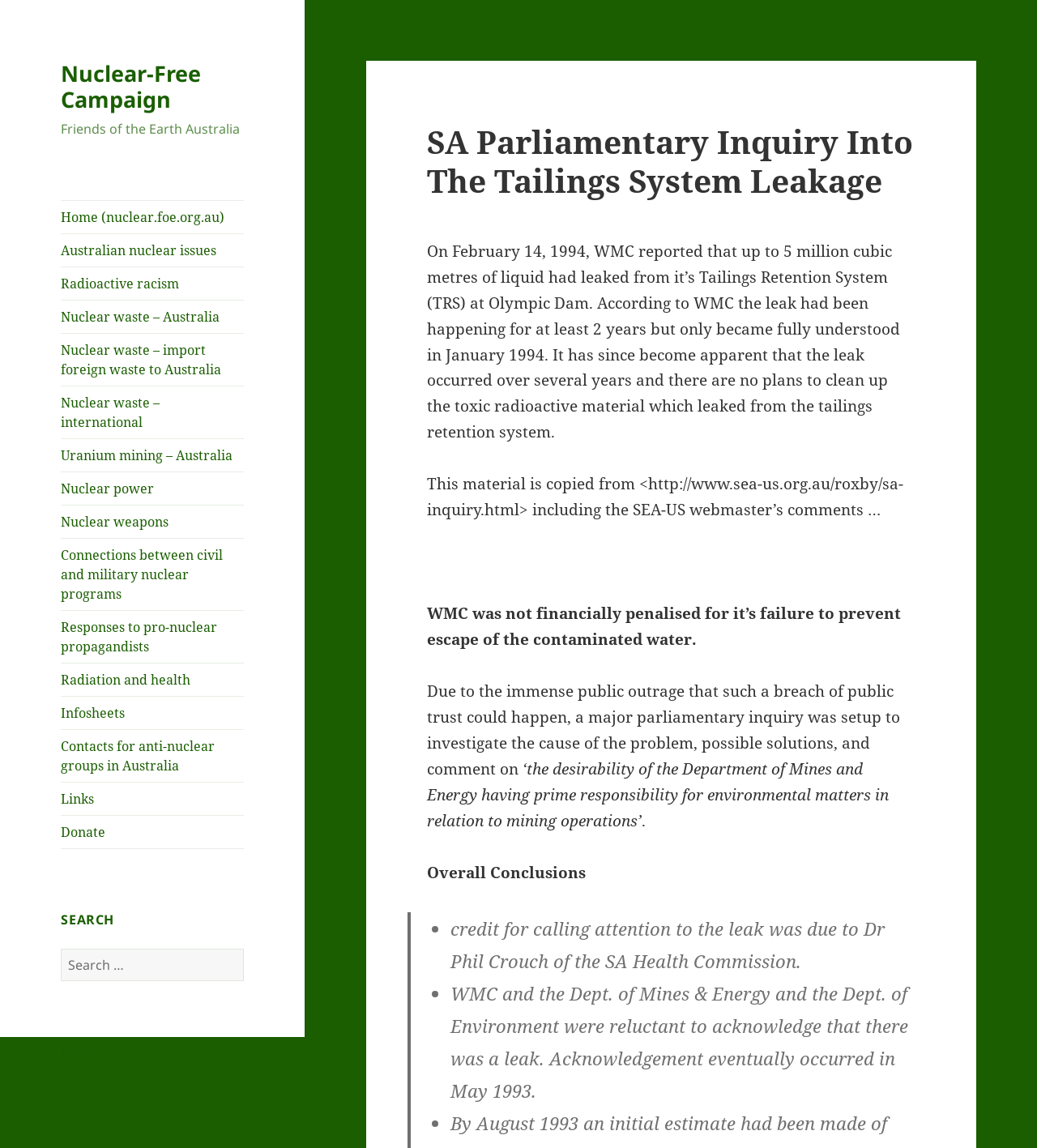Refer to the screenshot and give an in-depth answer to this question: What is the name of the organization?

The name of the organization can be found at the top of the webpage, below the link 'Nuclear-Free Campaign', which is 'Friends of the Earth Australia'.